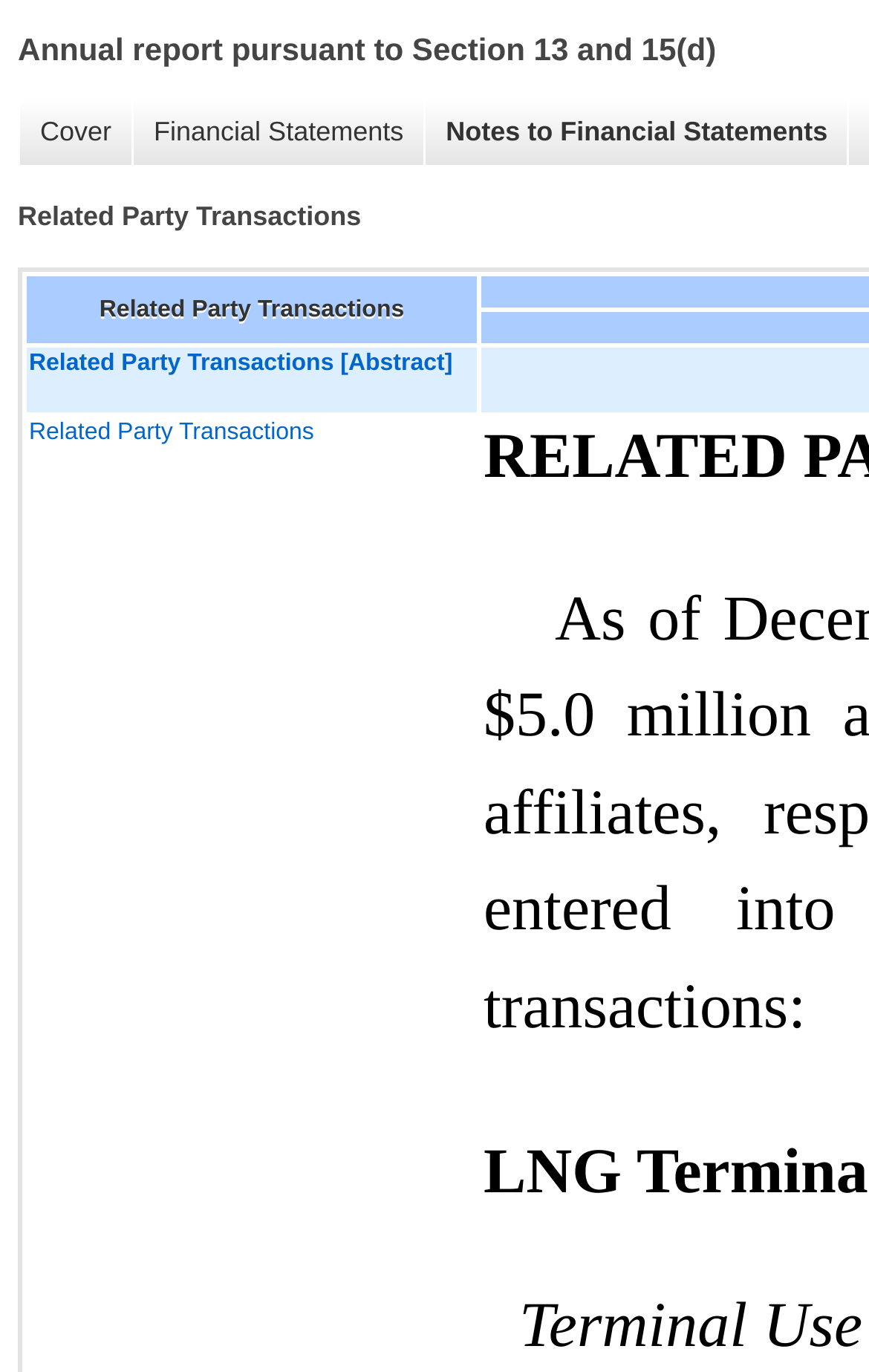What is the title of the column header in the 'Notes to Financial Statements' section? Using the information from the screenshot, answer with a single word or phrase.

Related Party Transactions